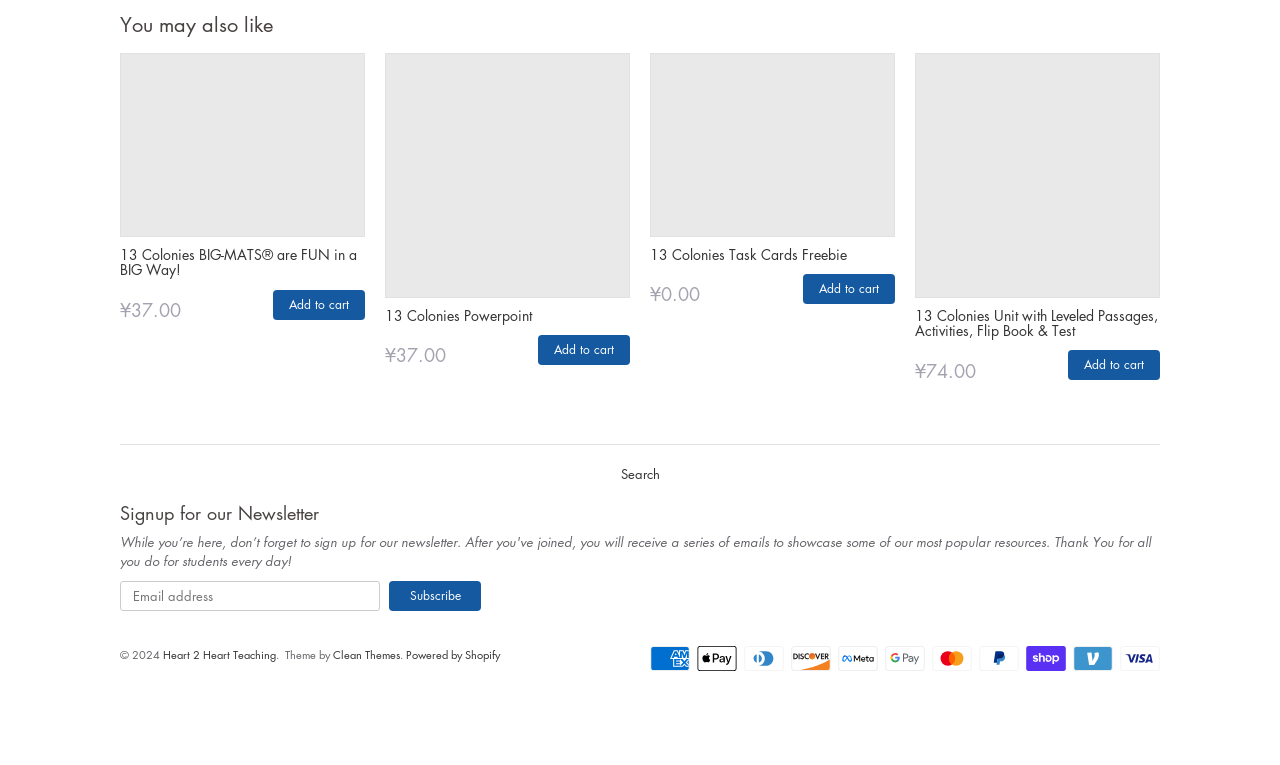Given the description of the UI element: "Search", predict the bounding box coordinates in the form of [left, top, right, bottom], with each value being a float between 0 and 1.

[0.485, 0.597, 0.515, 0.642]